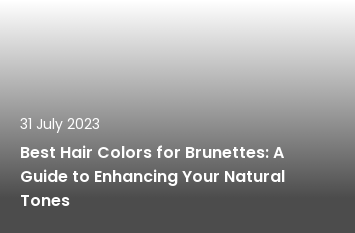Give an elaborate caption for the image.

This image features a title and publication date for an article titled "Best Hair Colors for Brunettes: A Guide to Enhancing Your Natural Tones," published on 31 July 2023. The design emphasizes the topic, providing valuable insights for brunettes looking to enhance their hair color naturally and effectively. The article likely explores various shades and techniques tailored to complement brunette hair, aimed at helping readers make informed decisions about their hair color choices.